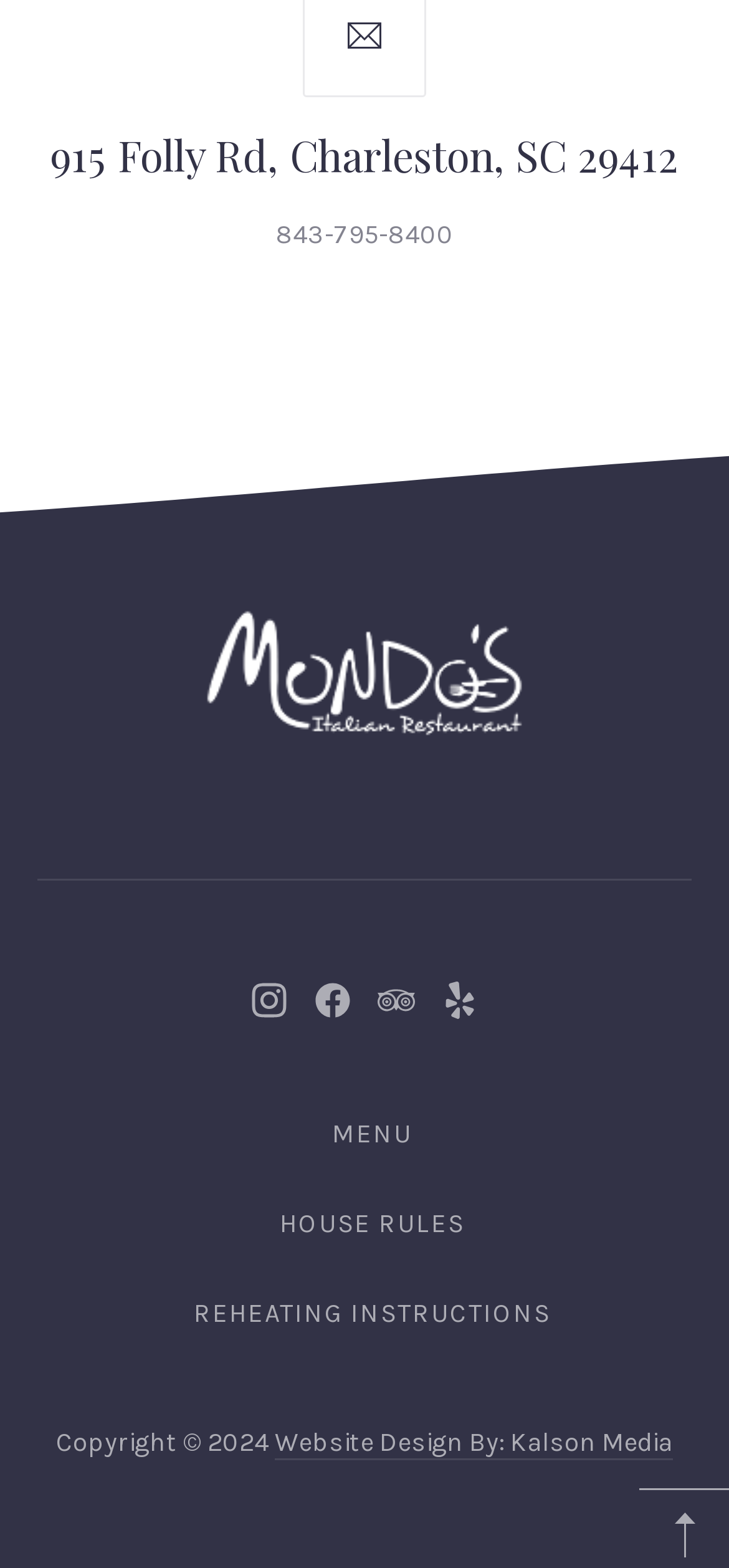Determine the bounding box coordinates for the area that needs to be clicked to fulfill this task: "Visit Facebook page". The coordinates must be given as four float numbers between 0 and 1, i.e., [left, top, right, bottom].

[0.415, 0.609, 0.497, 0.667]